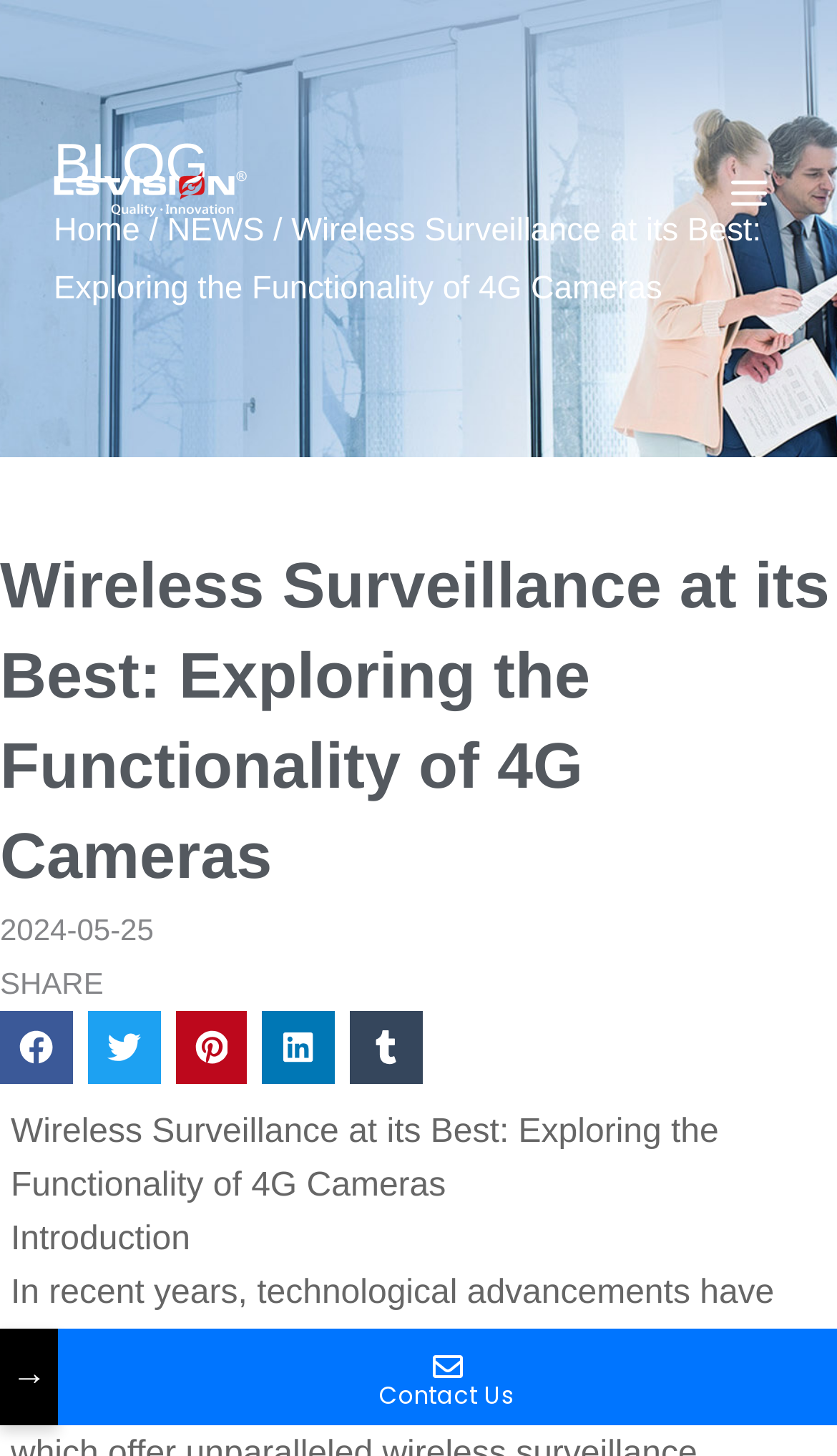Determine the bounding box coordinates of the section to be clicked to follow the instruction: "Enter your first name". The coordinates should be given as four float numbers between 0 and 1, formatted as [left, top, right, bottom].

None